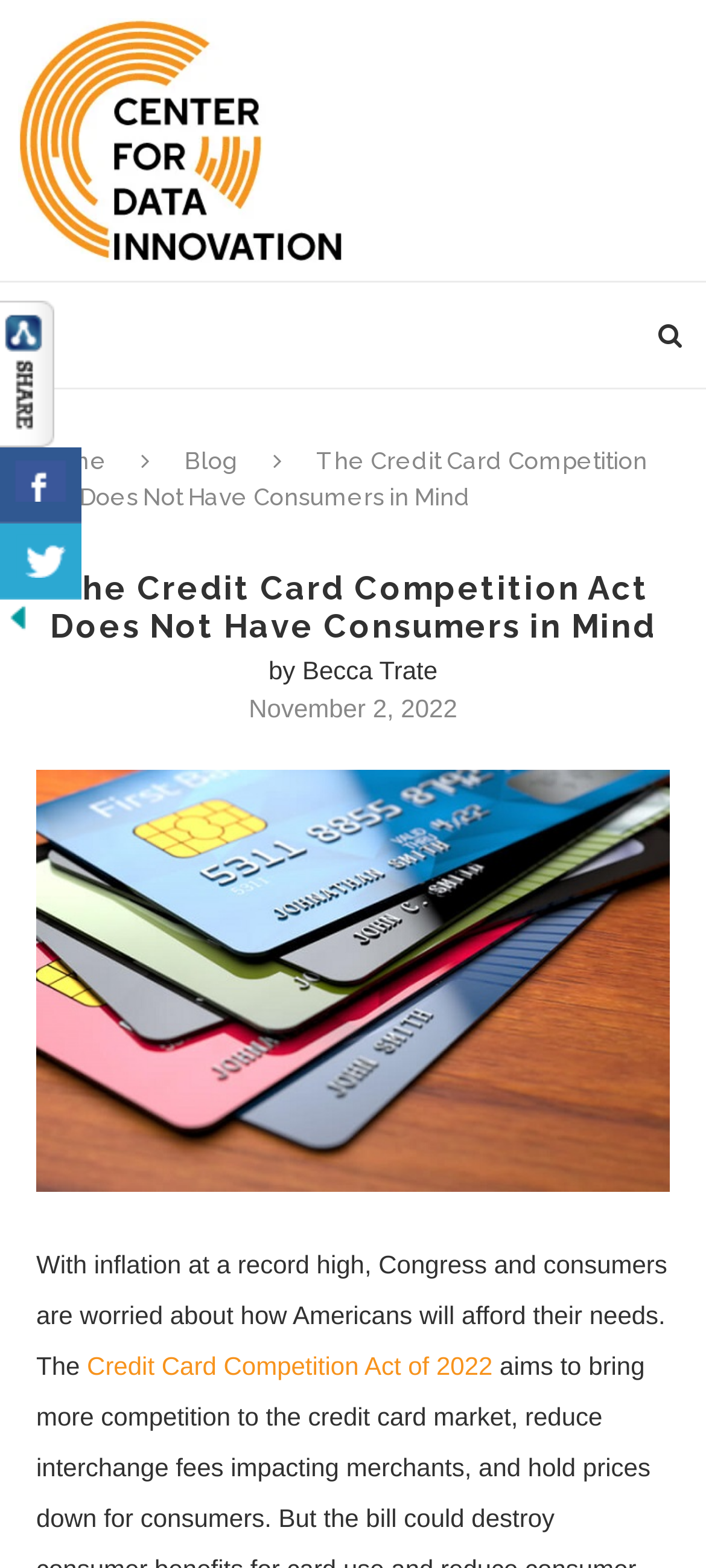Determine the bounding box for the HTML element described here: "title="Share On Twitter"". The coordinates should be given as [left, top, right, bottom] with each number being a float between 0 and 1.

[0.0, 0.334, 0.115, 0.382]